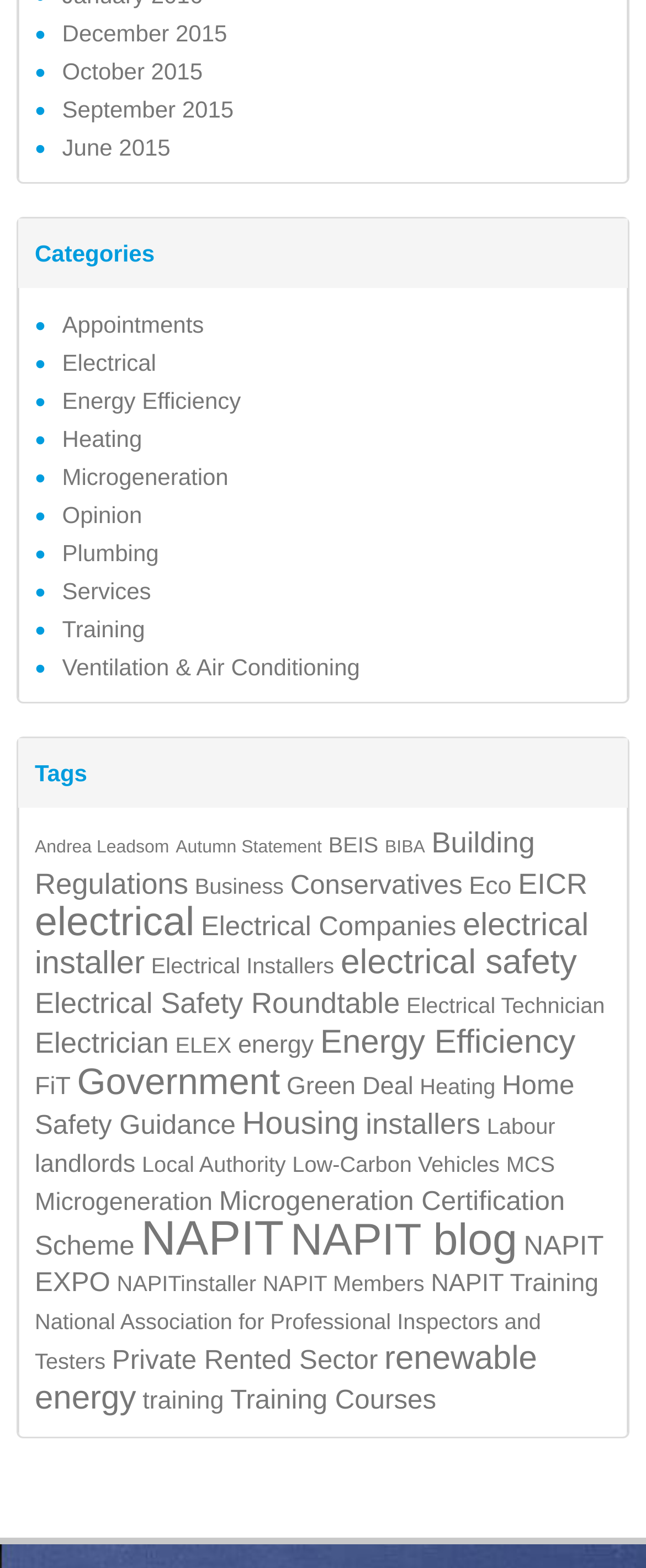Using the information in the image, could you please answer the following question in detail:
What is the category with the fewest items?

By examining the links under the 'Categories' heading, I found that the category with the fewest items is 'Appointments' with only 1 item.